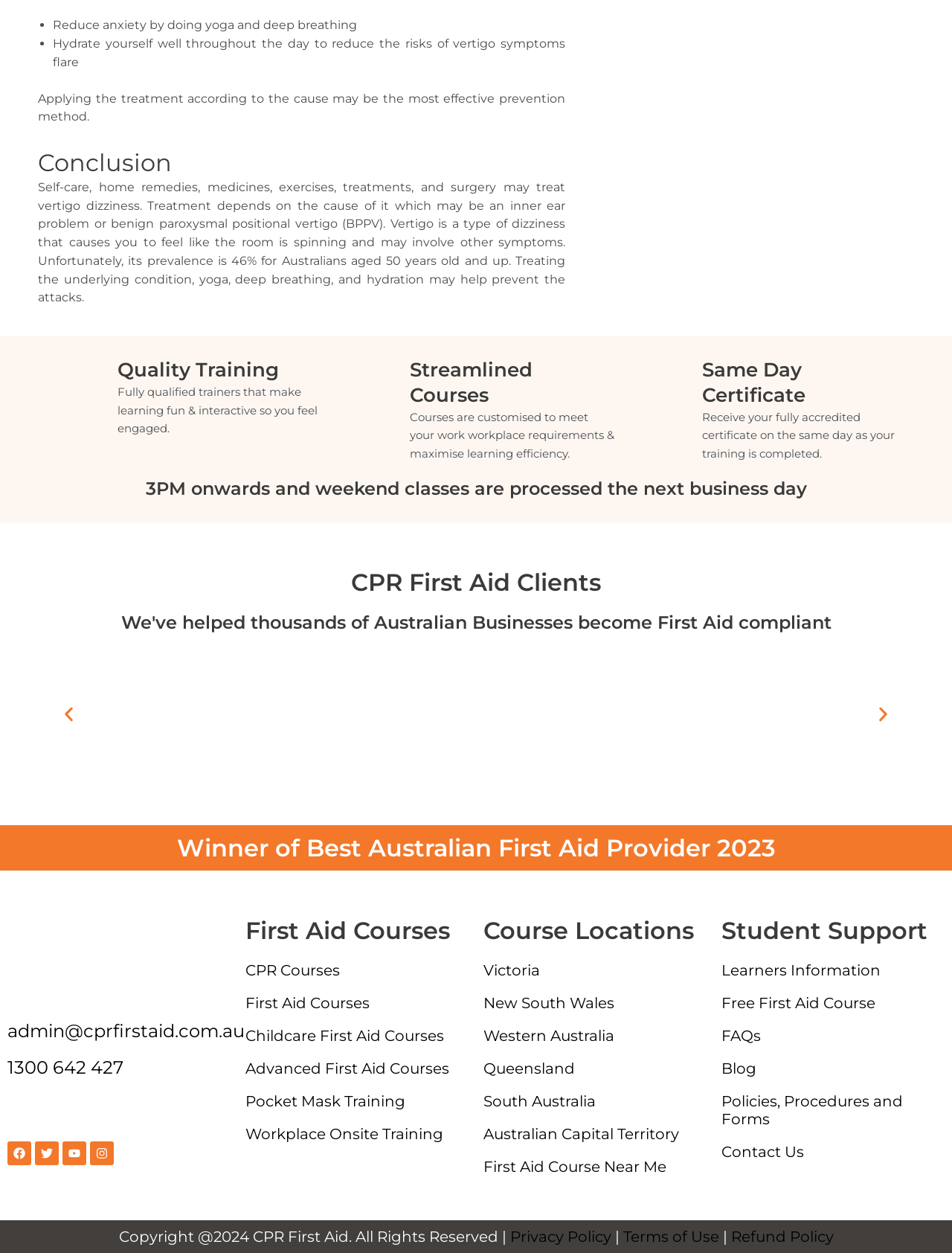What is the purpose of the 'Quality Training' section?
Look at the screenshot and give a one-word or phrase answer.

To describe training features